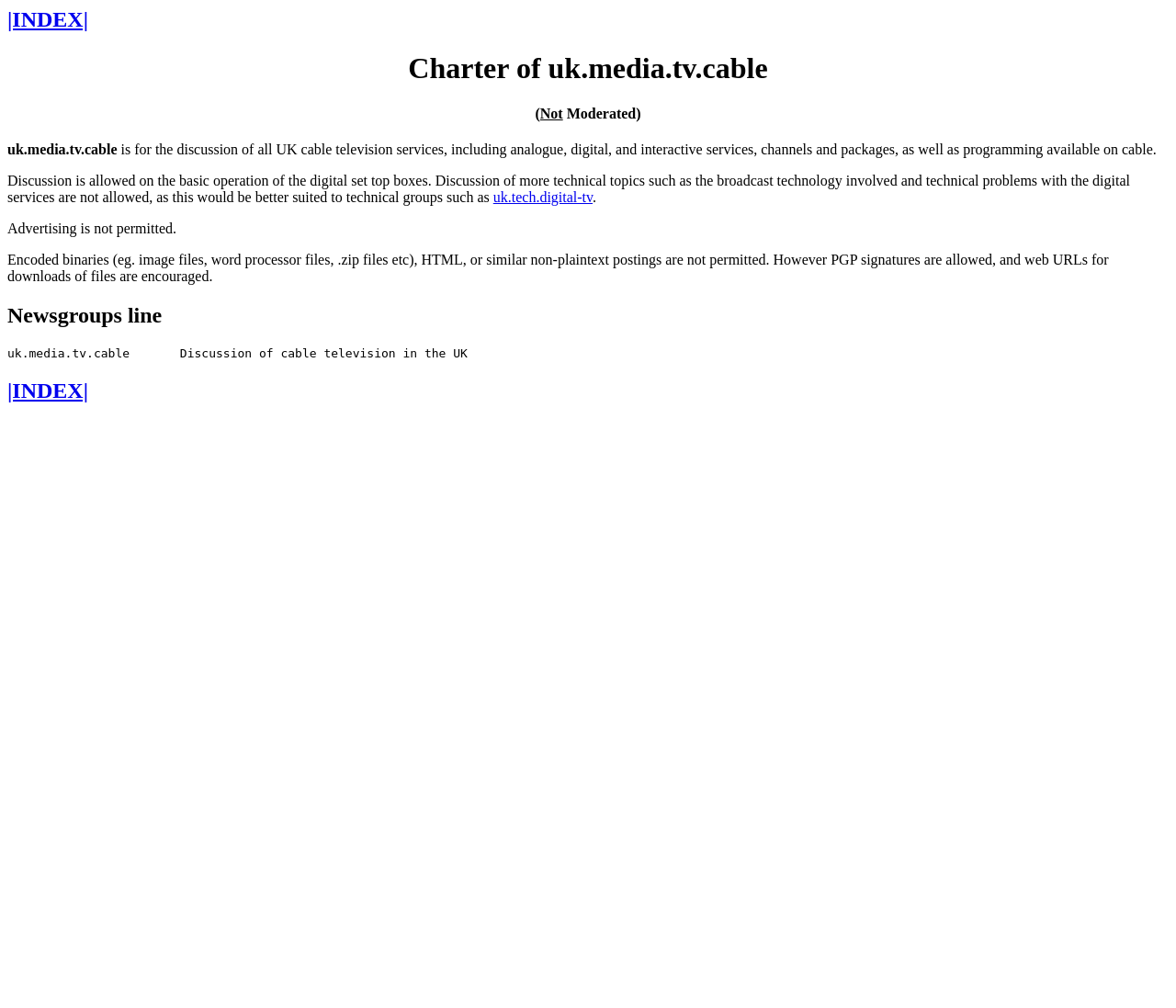Locate the bounding box of the user interface element based on this description: "Charter of uk.media.tv.cable".

[0.347, 0.051, 0.653, 0.084]